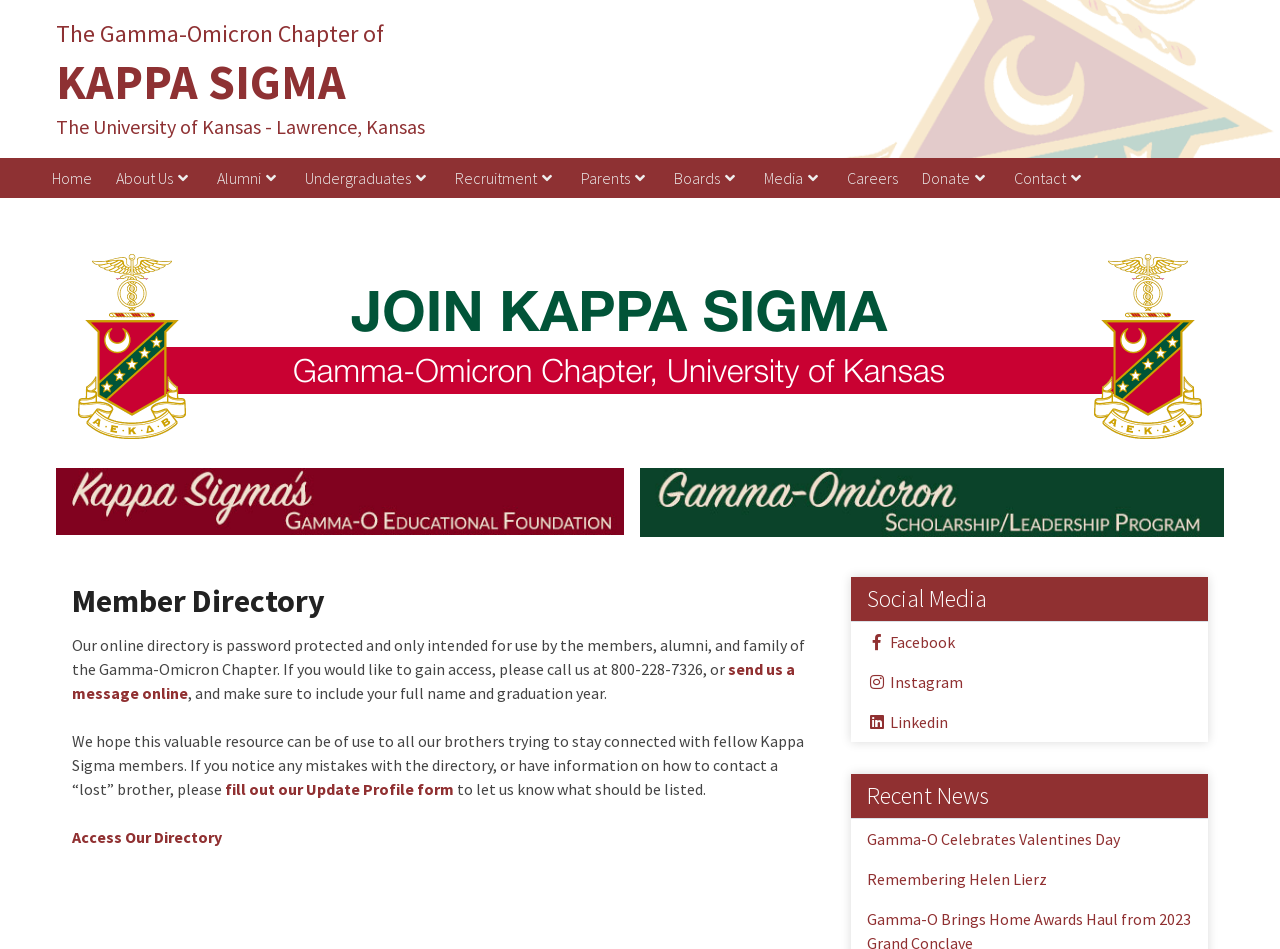Find the bounding box coordinates of the area to click in order to follow the instruction: "Visit Facebook page".

[0.665, 0.656, 0.944, 0.698]